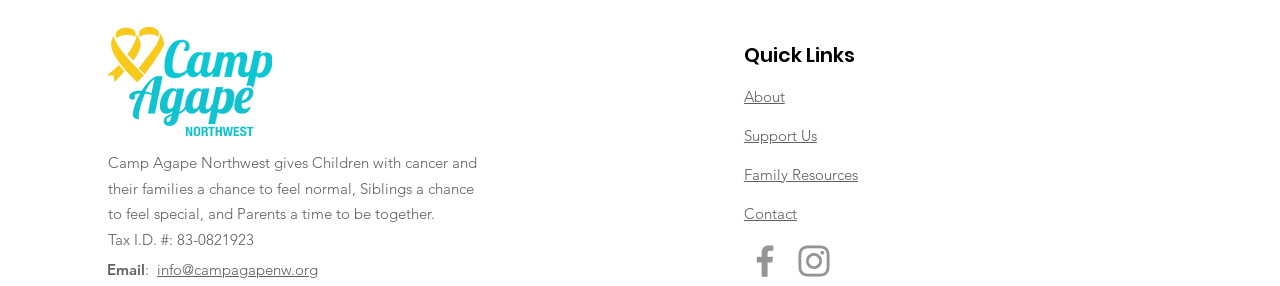What is the organization's tax ID number?
Based on the image, provide a one-word or brief-phrase response.

83-0821923